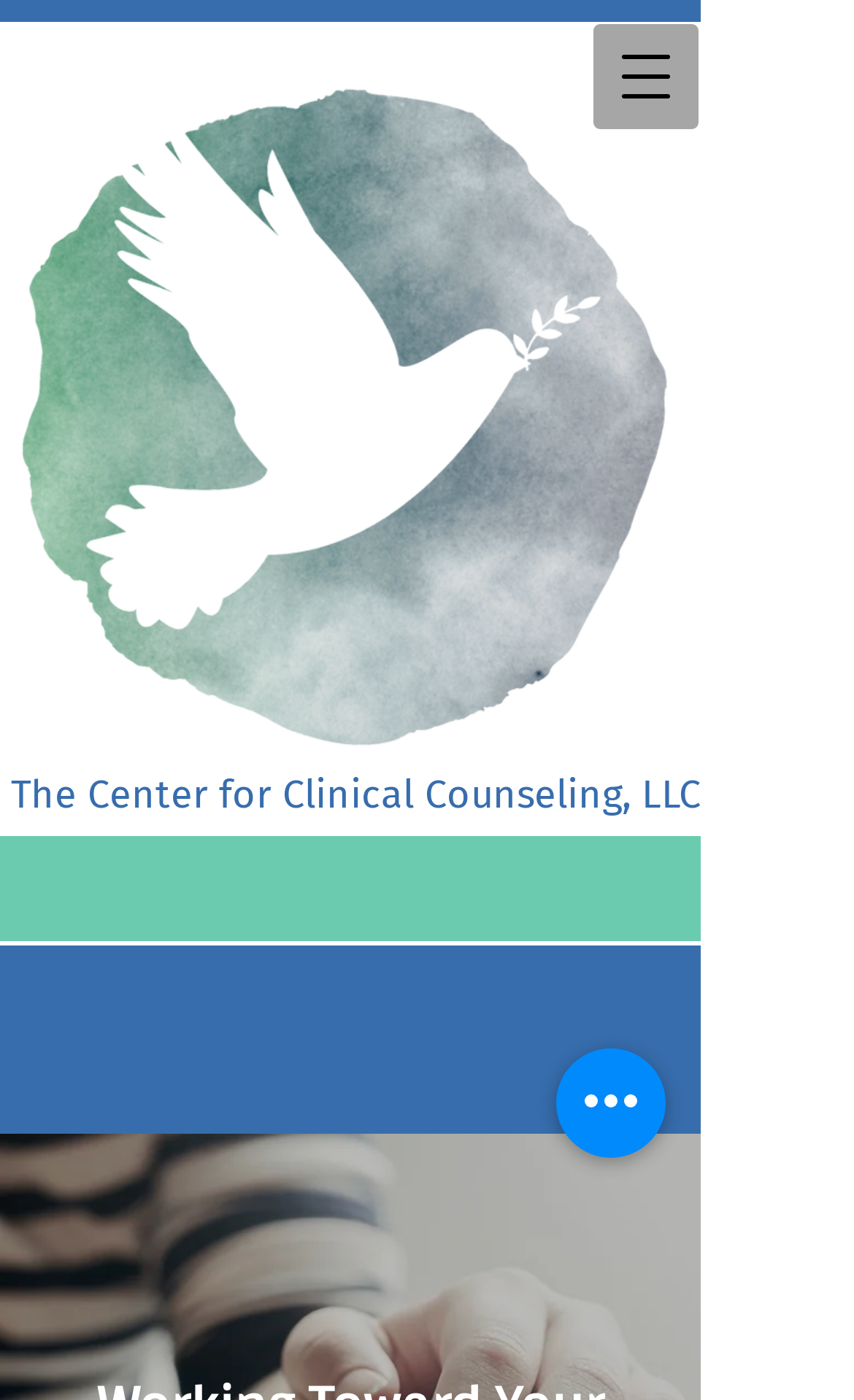Give the bounding box coordinates for the element described as: "aria-label="Quick actions"".

[0.651, 0.749, 0.779, 0.827]